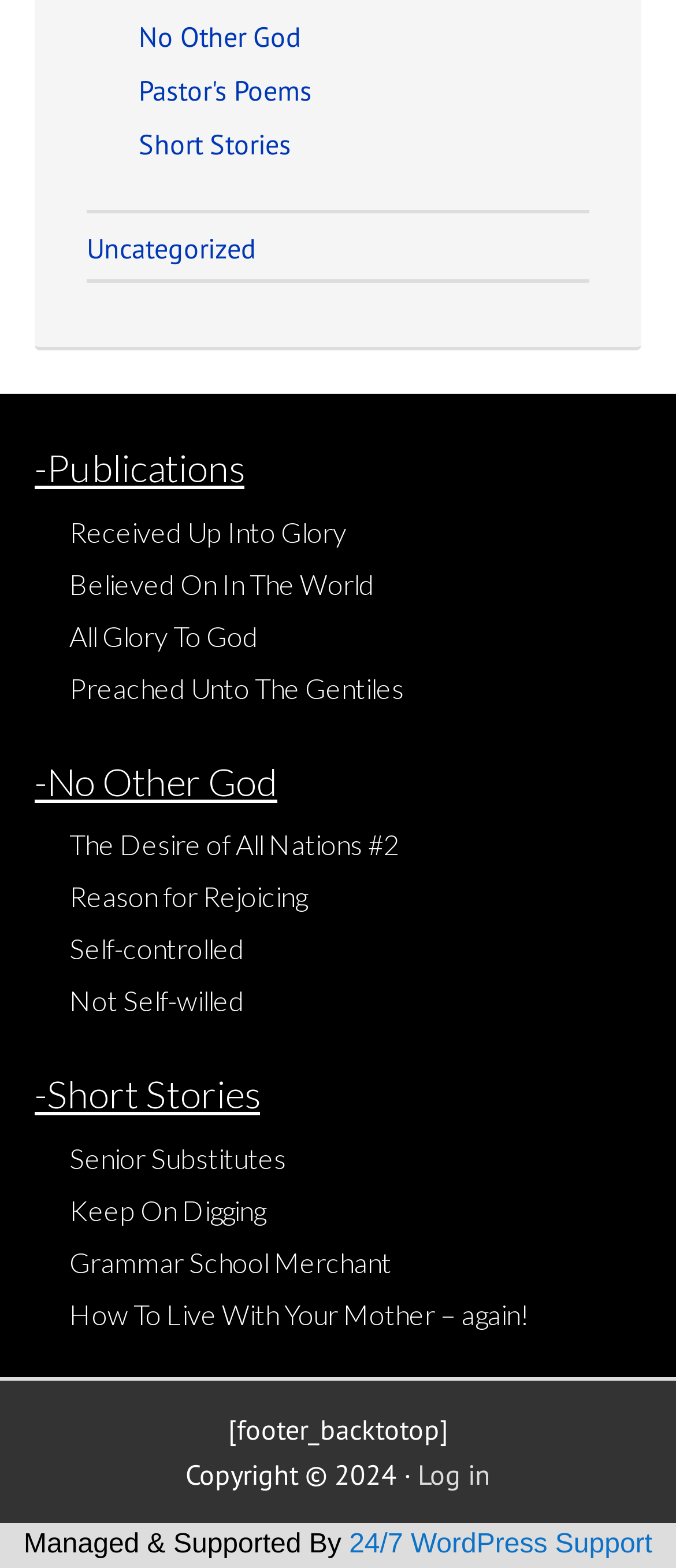How many links are under 'Short Stories'?
Could you answer the question with a detailed and thorough explanation?

I counted the number of links under the 'Short Stories' heading, which are 'Senior Substitutes', 'Keep On Digging', 'Grammar School Merchant', and 'How To Live With Your Mother – again!'.